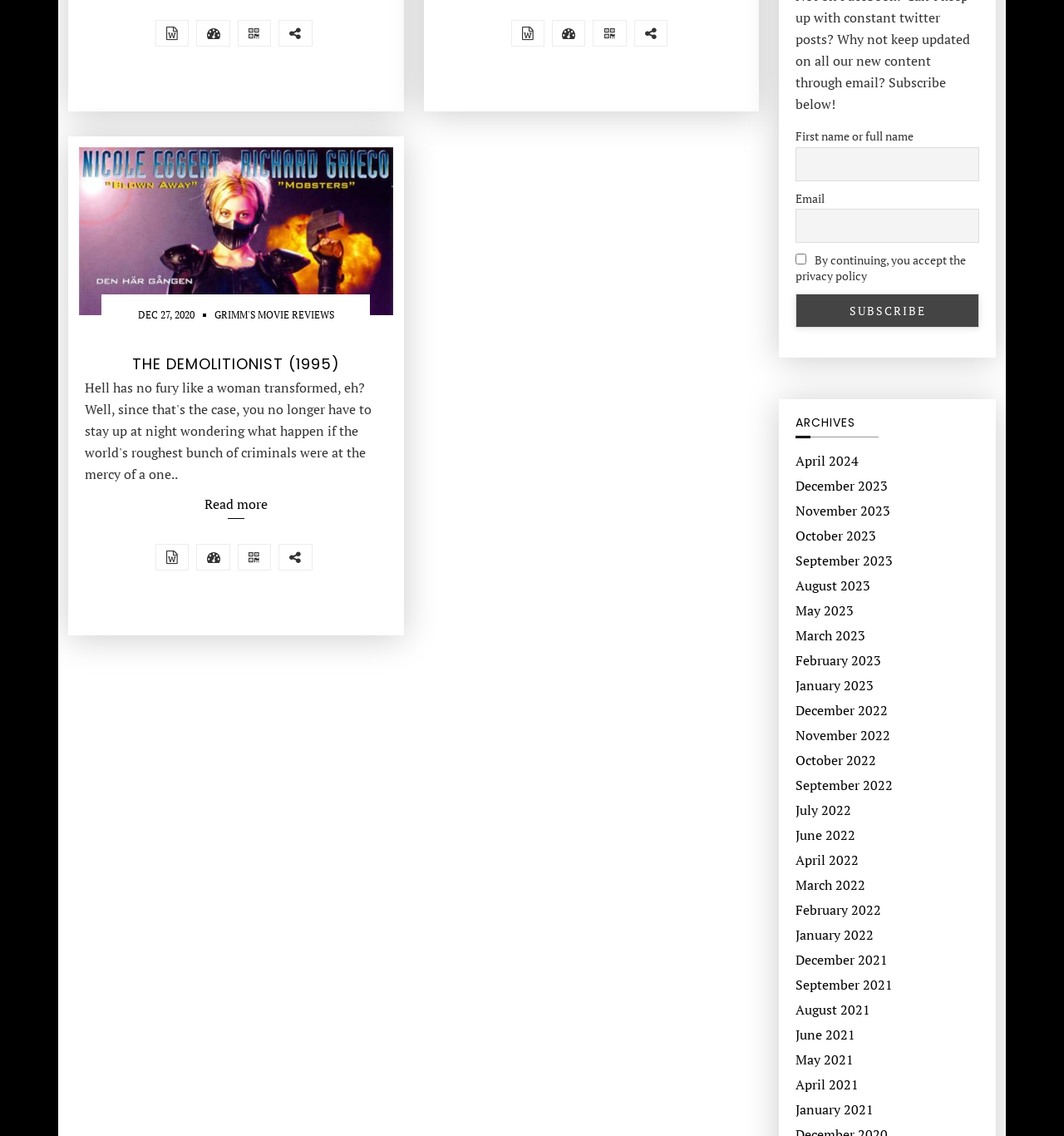Locate the bounding box coordinates of the area where you should click to accomplish the instruction: "Enter first name or full name".

[0.748, 0.129, 0.92, 0.159]